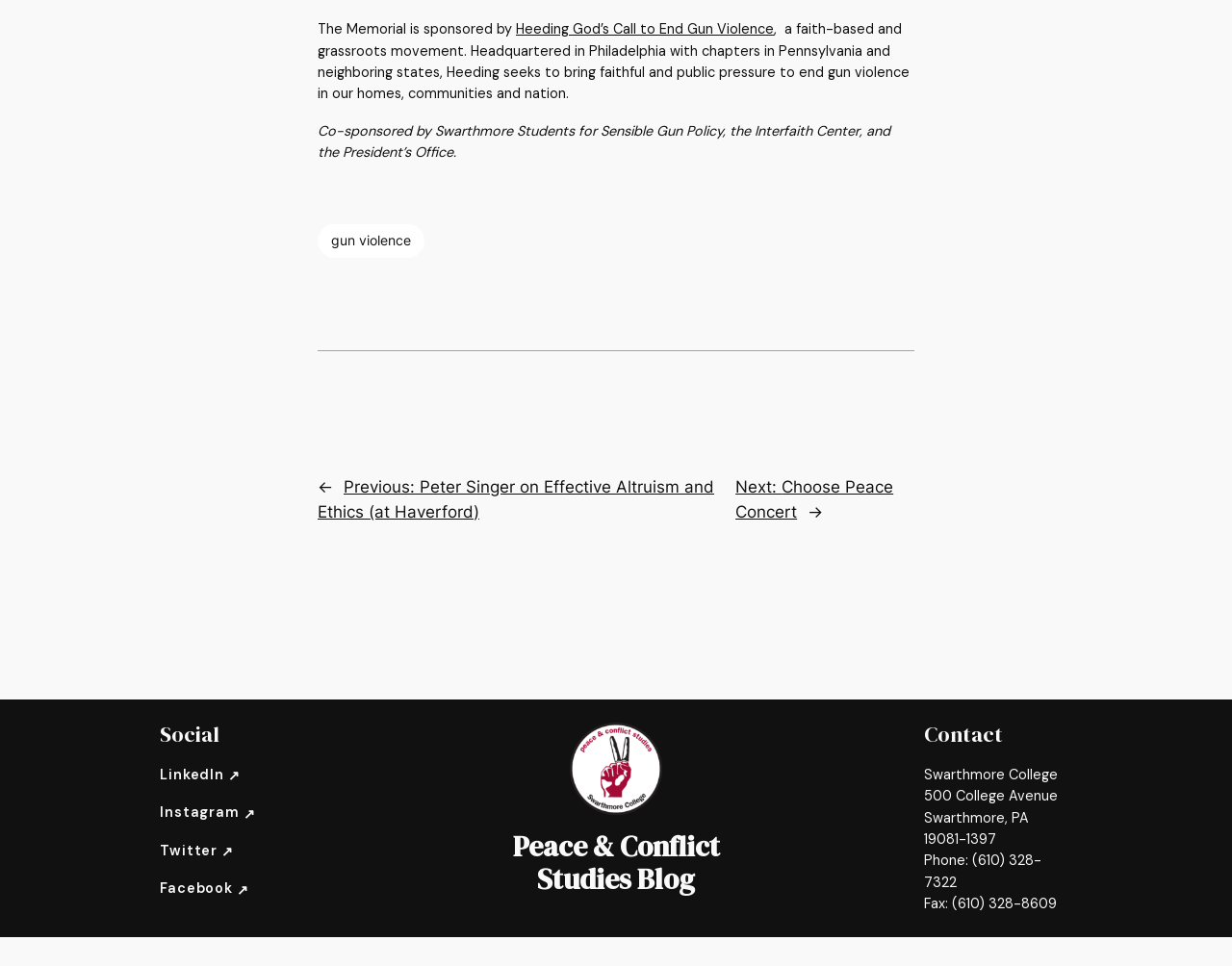Please give a one-word or short phrase response to the following question: 
What is the purpose of Heeding God’s Call?

to end gun violence